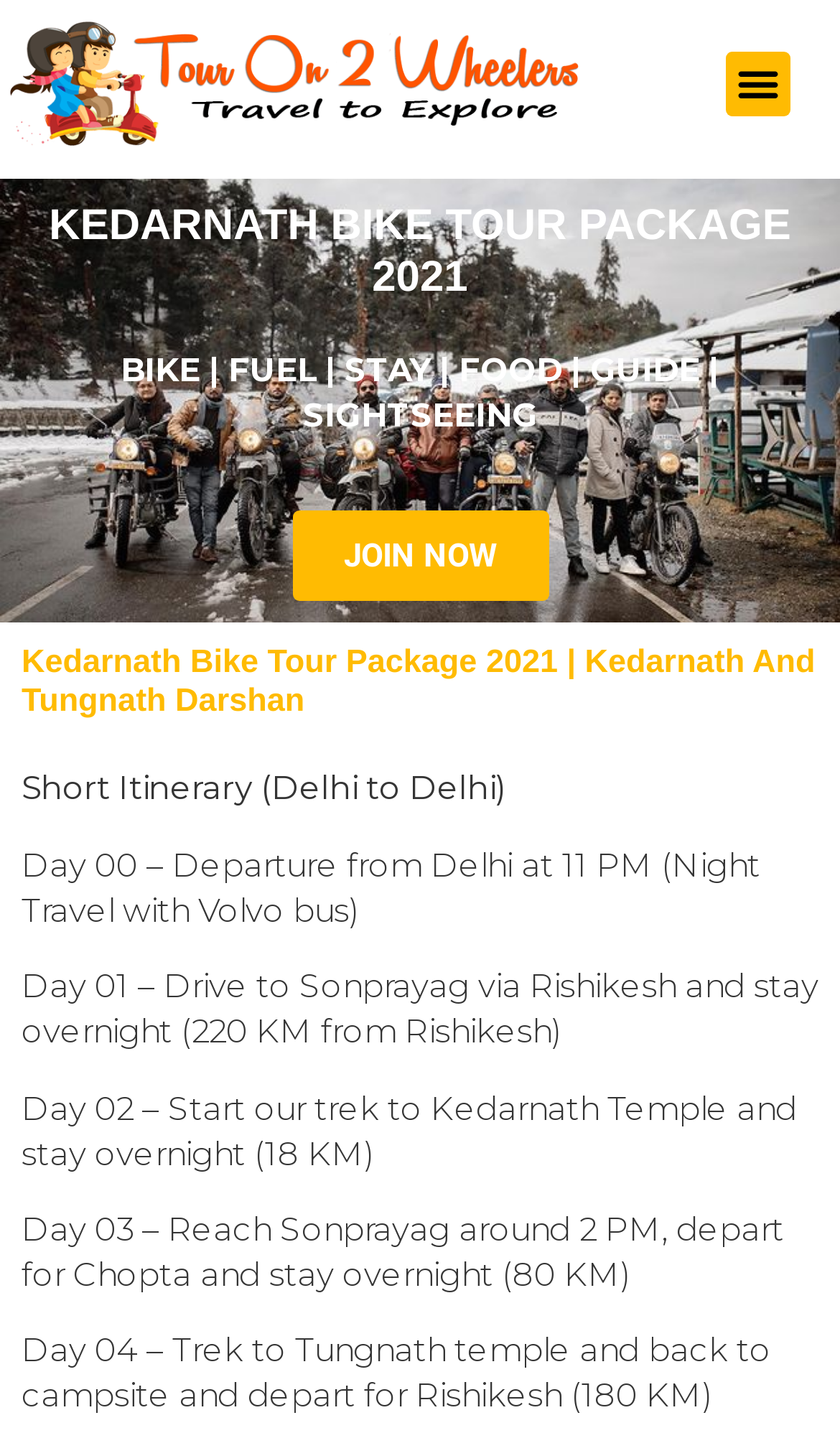Offer a detailed account of what is visible on the webpage.

The webpage is about a bike trip to Kedarnath, Uttarakhand, offering a tour package for Kedarnath Tungnath Darshan. At the top left corner, there is a logo of "Tour on Wheelers" with a link to it. Next to the logo, on the top right corner, there is a "Menu Toggle" button. 

Below the logo, there is a prominent heading "KEDARNATH BIKE TOUR PACKAGE 2021" followed by a brief description "BIKE | FUEL | STAY | FOOD | GUIDE | SIGHTSEEING". A "JOIN NOW" link is placed below this description.

Further down, there is another heading "Kedarnath Bike Tour Package 2021 | Kedarnath And Tungnath Darshan" followed by a detailed itinerary of the tour. The itinerary is divided into four days, with each day's activities described in a separate paragraph. The text is arranged in a single column, with each paragraph positioned below the previous one.